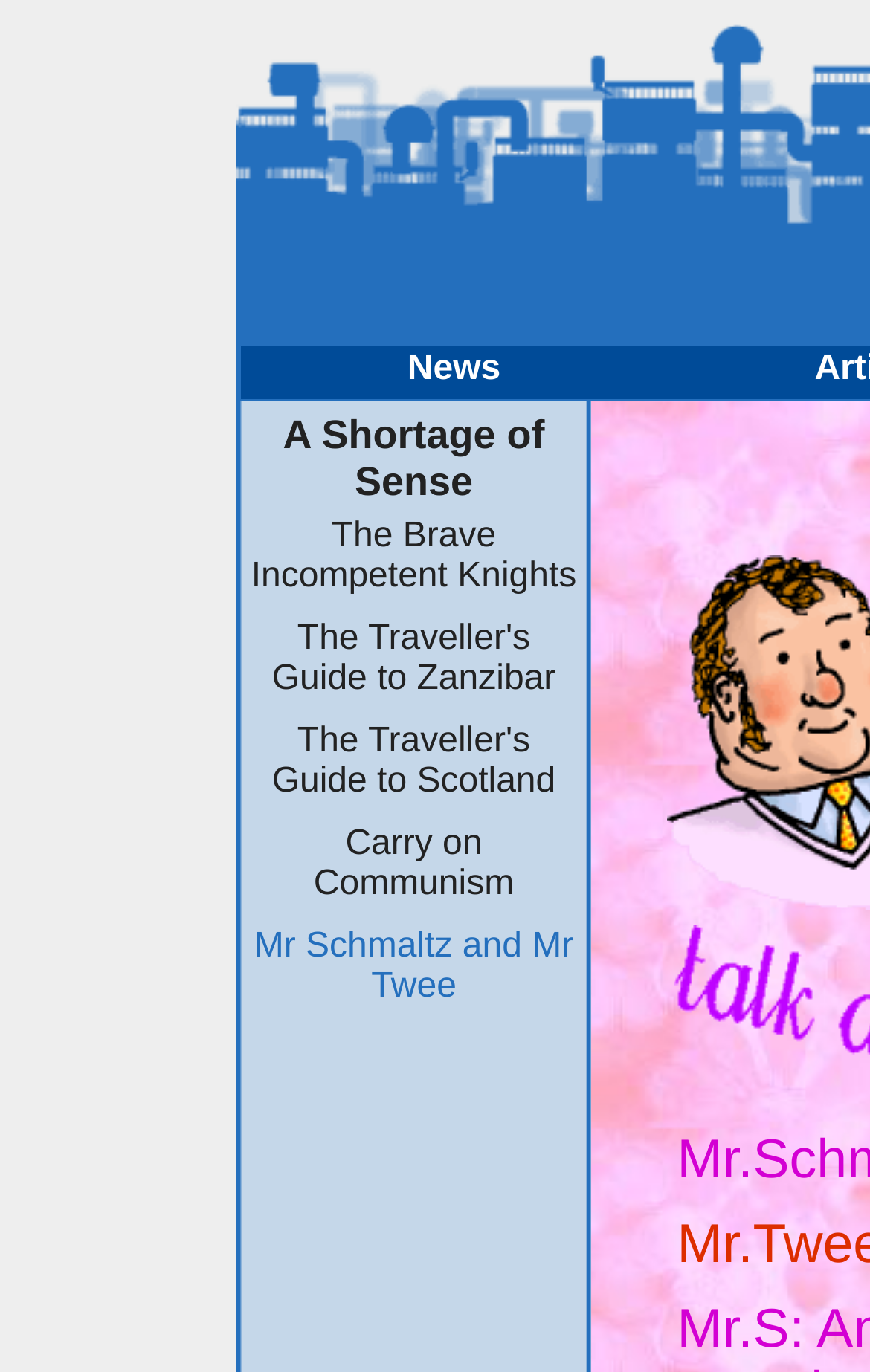What is the second news item?
Based on the visual content, answer with a single word or a brief phrase.

The Traveller's Guide to Zanzibar